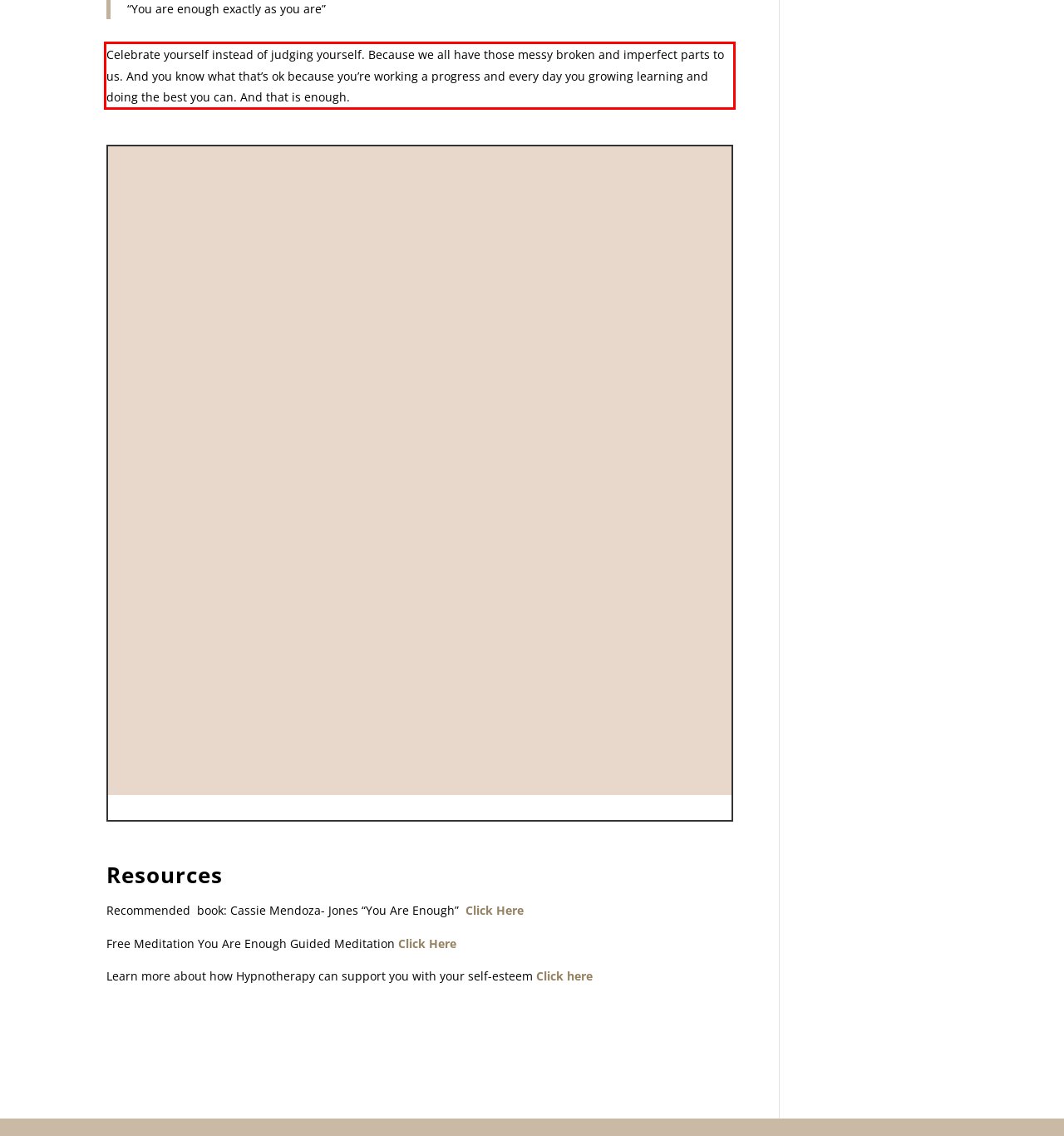From the provided screenshot, extract the text content that is enclosed within the red bounding box.

Celebrate yourself instead of judging yourself. Because we all have those messy broken and imperfect parts to us. And you know what that’s ok because you’re working a progress and every day you growing learning and doing the best you can. And that is enough.